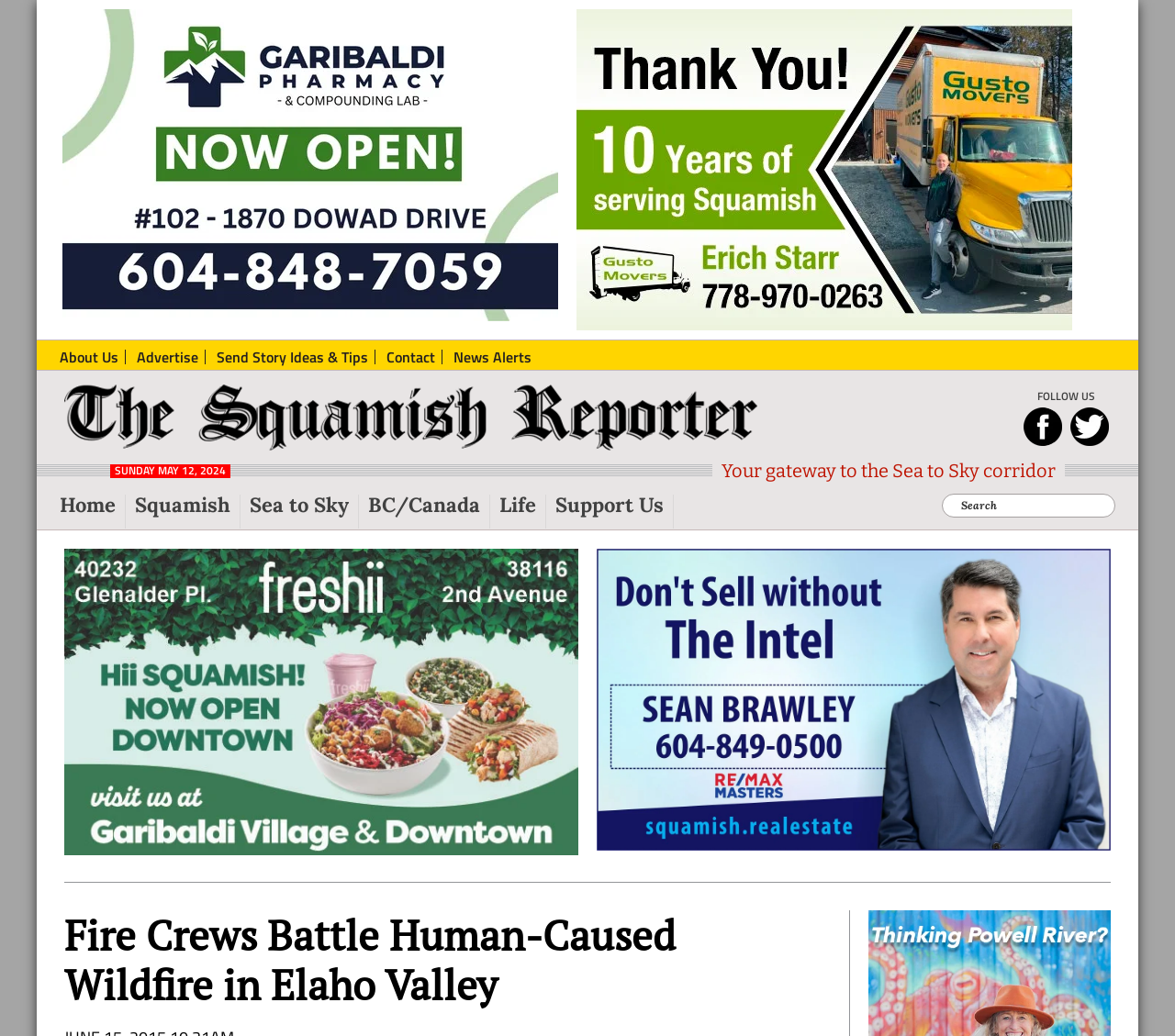Predict the bounding box coordinates of the area that should be clicked to accomplish the following instruction: "Click on the 'About Us' link". The bounding box coordinates should consist of four float numbers between 0 and 1, i.e., [left, top, right, bottom].

[0.051, 0.337, 0.107, 0.352]